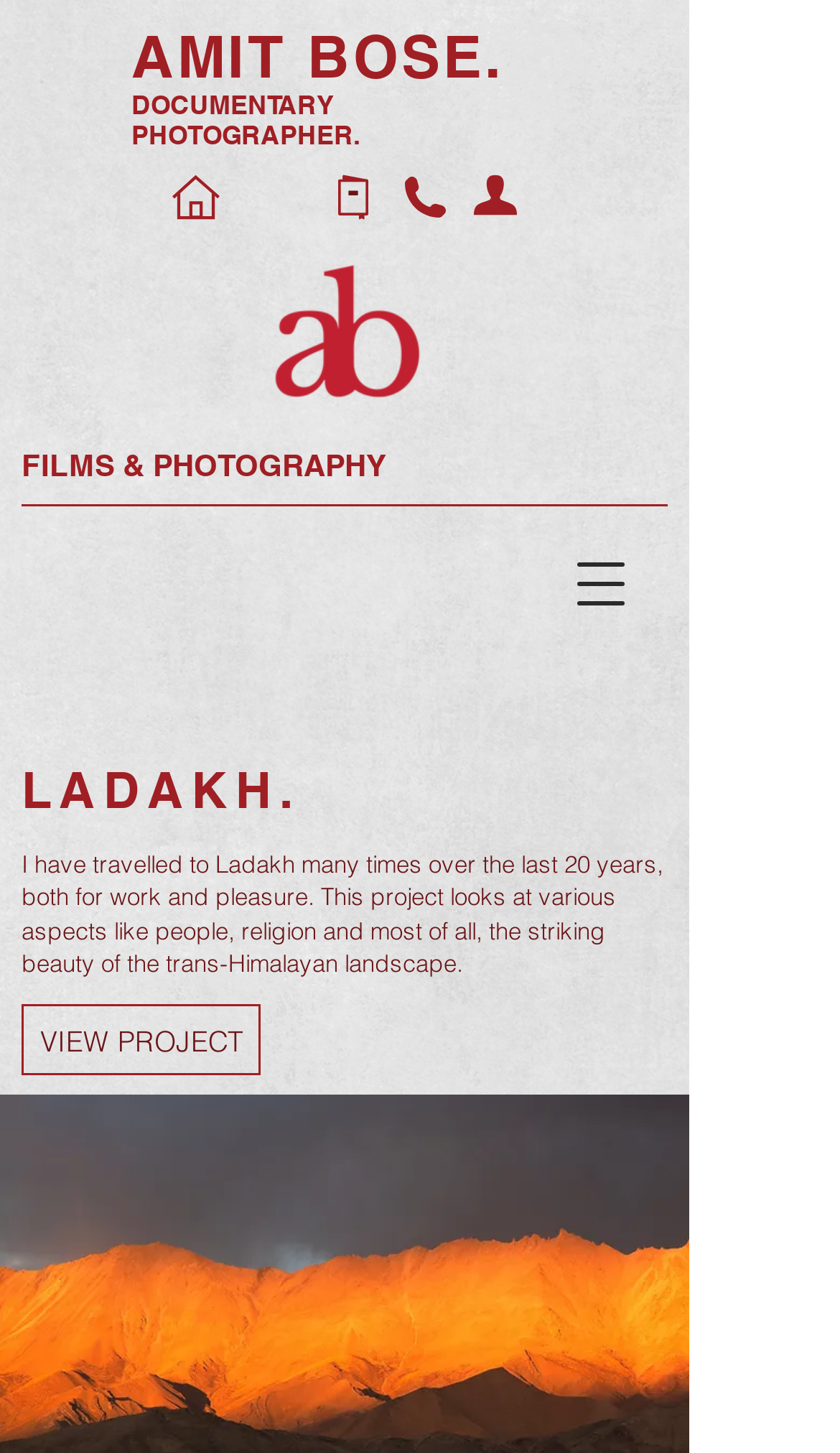Give a full account of the webpage's elements and their arrangement.

The webpage is titled "HOME | Abwix01" and appears to be a personal website or portfolio of a documentary photographer named Amit Bose. 

At the top right corner, there is a button to open a navigation menu. Below this, there are four links arranged horizontally, with the first and third links being empty, and the second link labeled "My Olympic Journey" accompanied by an image. 

To the left of these links, there is a logo image "ab-logo.png". 

The main content of the page is divided into two sections. The top section has a heading "FILMS & PHOTOGRAPHY" and is positioned near the top center of the page. 

The bottom section is dedicated to a project titled "LADAKH" and is positioned near the bottom center of the page. This section has a heading "LADAKH" followed by a paragraph of text describing the project, which focuses on the people, religion, and landscape of Ladakh. Below the text, there is a link to "VIEW PROJECT".